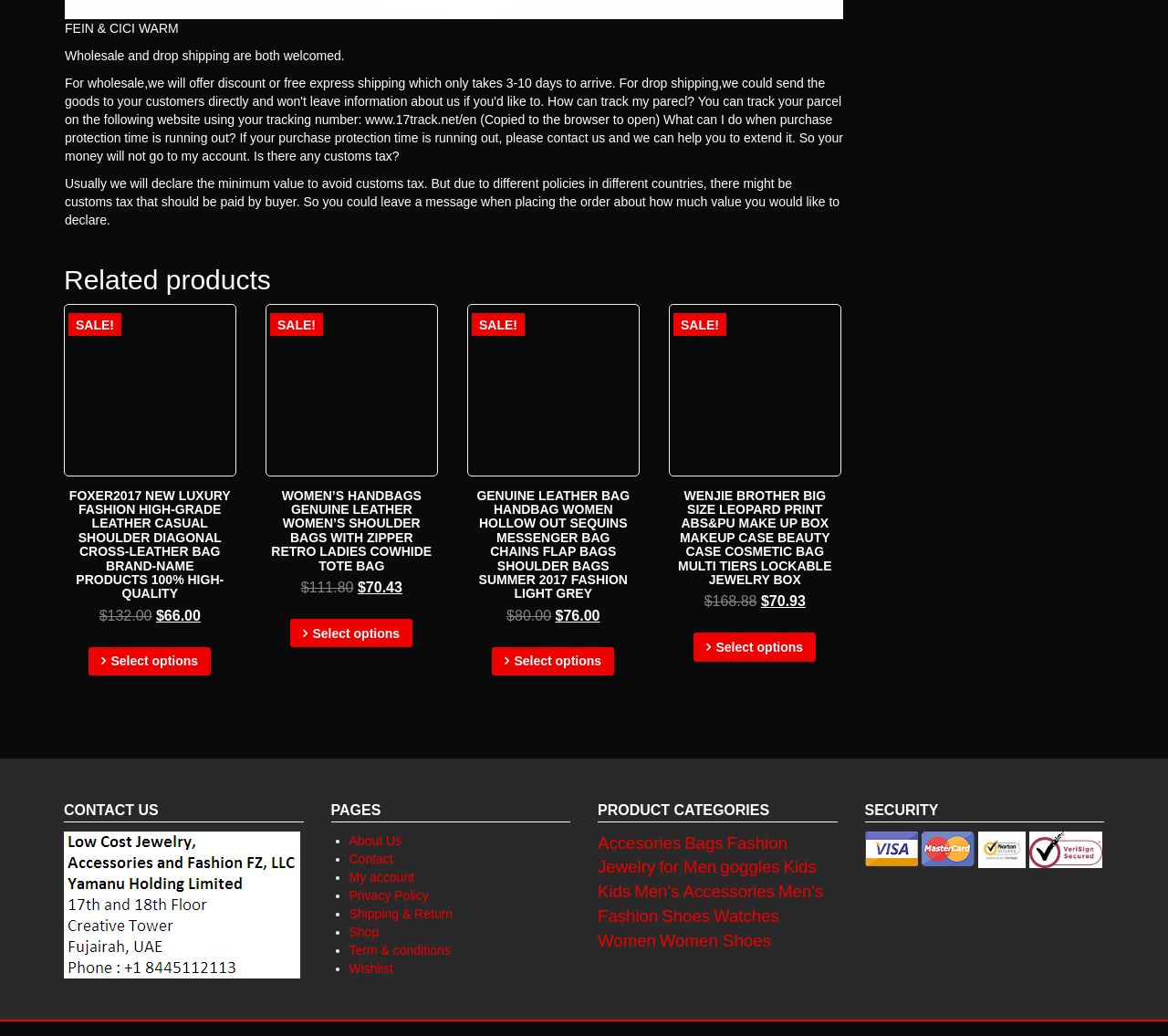Please give a succinct answer using a single word or phrase:
What is the purpose of the 'CONTACT US' section?

To contact the website